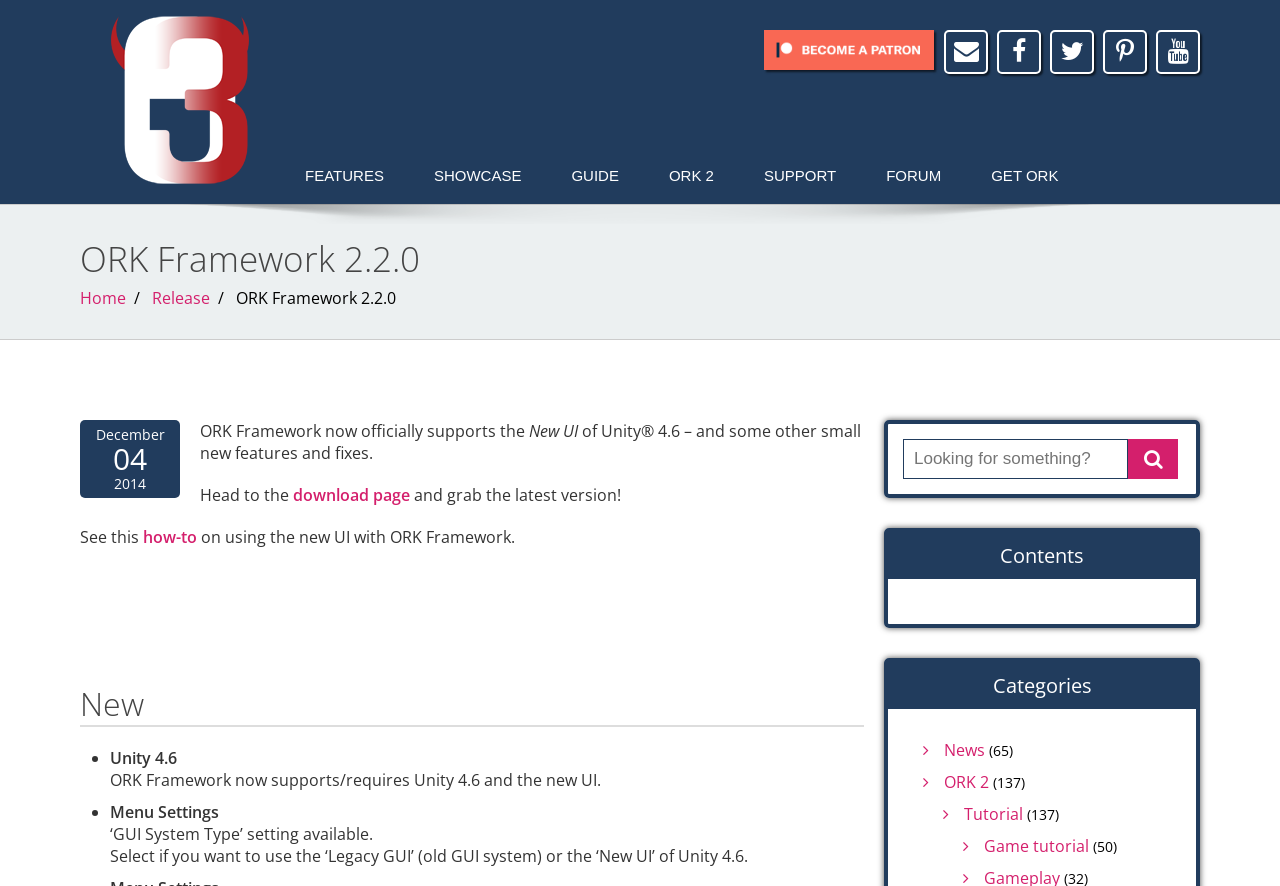Identify the bounding box coordinates of the clickable region required to complete the instruction: "Add to collection". The coordinates should be given as four float numbers within the range of 0 and 1, i.e., [left, top, right, bottom].

None